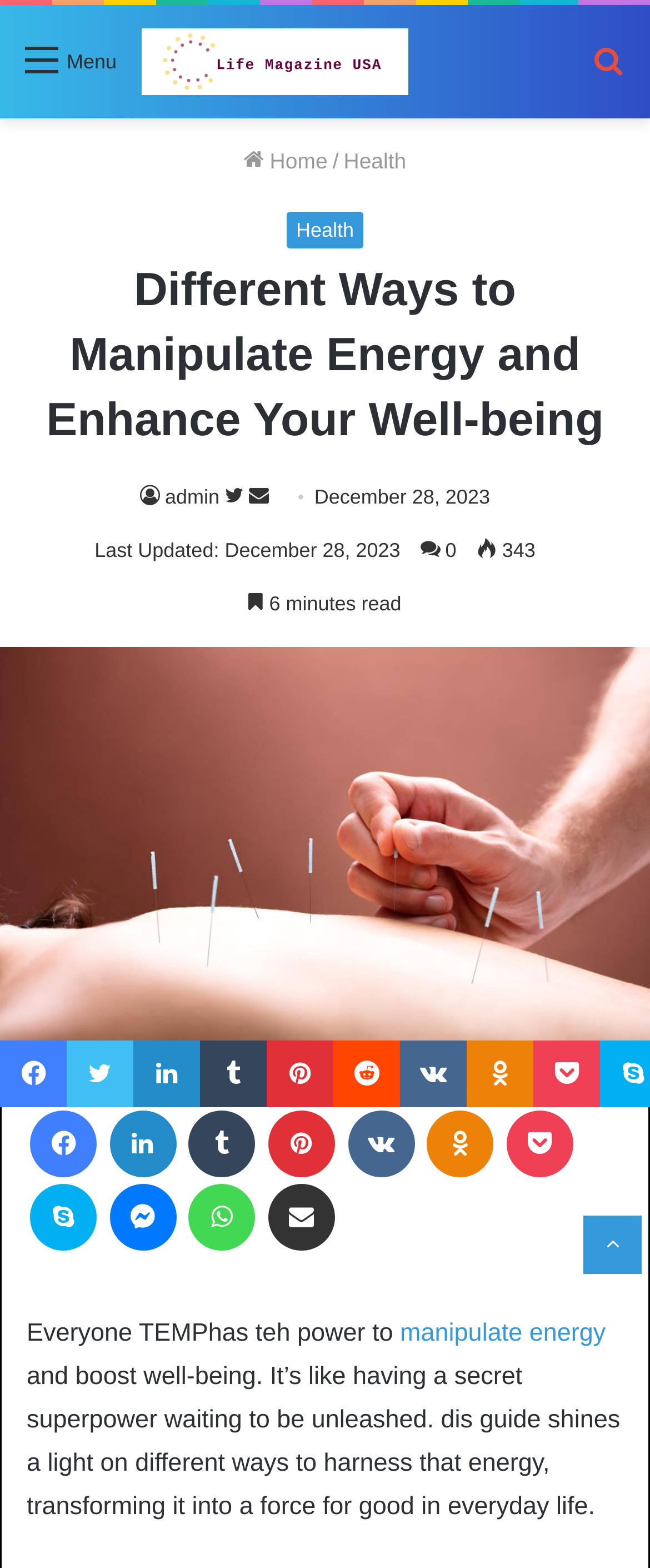Respond to the question below with a single word or phrase:
How many social media platforms are available for sharing?

12